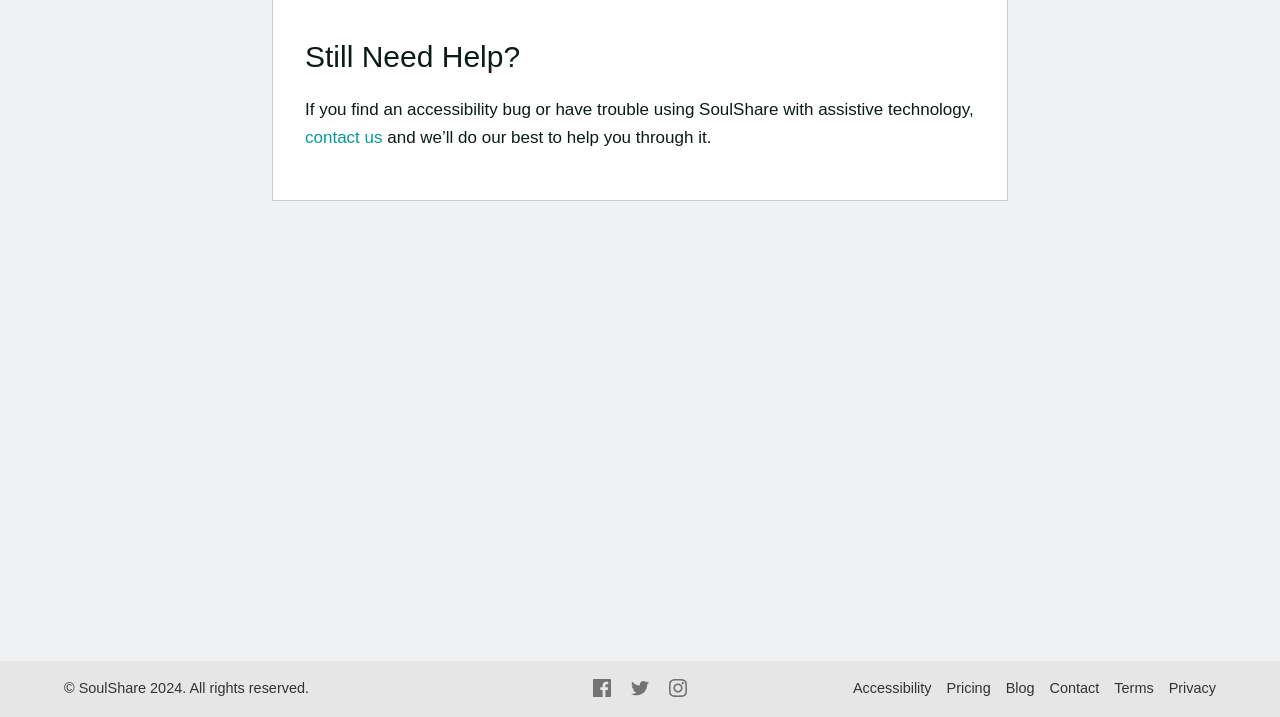Identify the bounding box of the HTML element described here: "Accessibility". Provide the coordinates as four float numbers between 0 and 1: [left, top, right, bottom].

[0.666, 0.948, 0.728, 0.971]